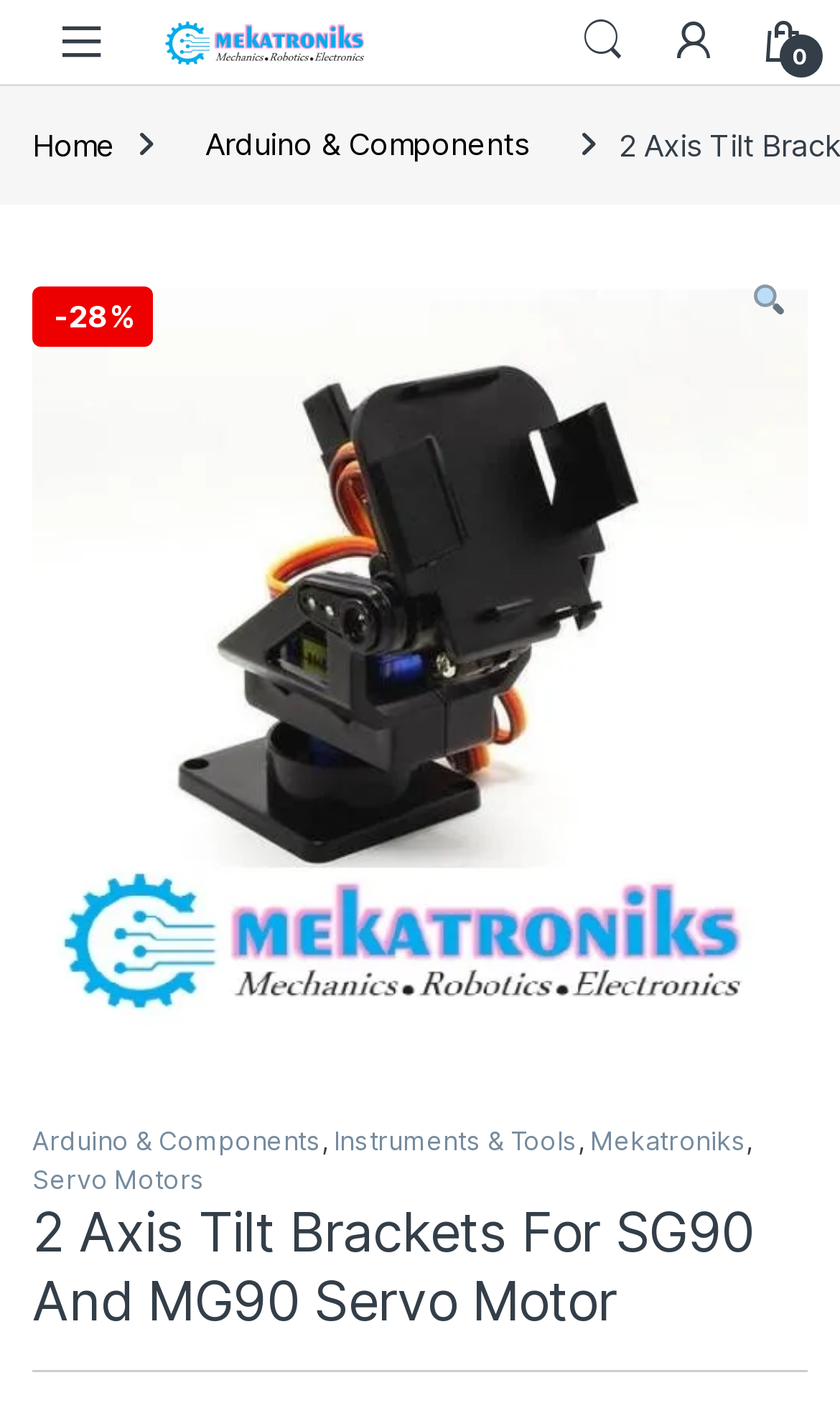Please study the image and answer the question comprehensively:
How many axis does the tilt bracket support?

I found the number of axis by looking at the heading of the webpage, which says '2 Axis Tilt Brackets For SG90 And MG90 Servo Motor'.